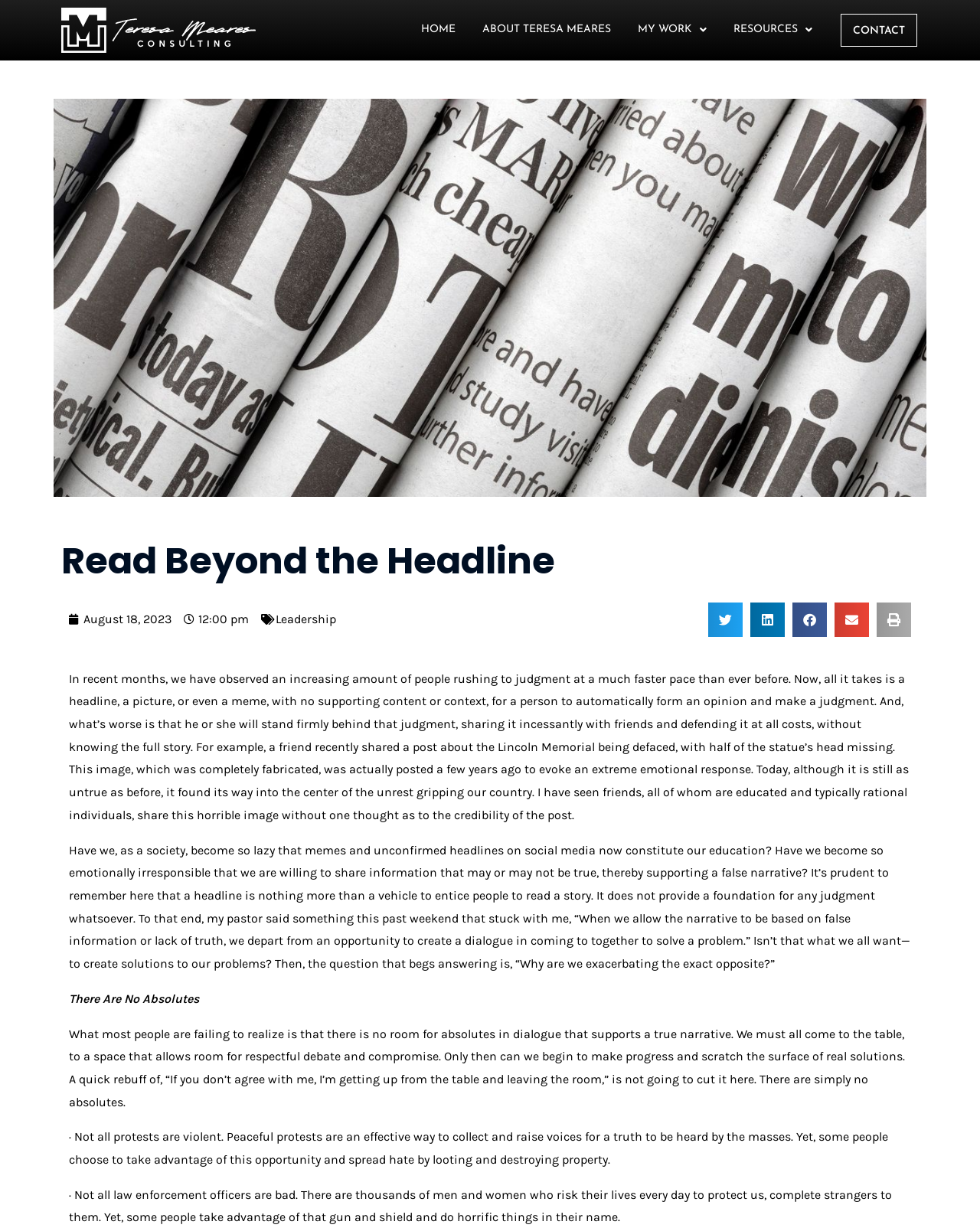What is the topic of the article?
Refer to the image and respond with a one-word or short-phrase answer.

Leadership